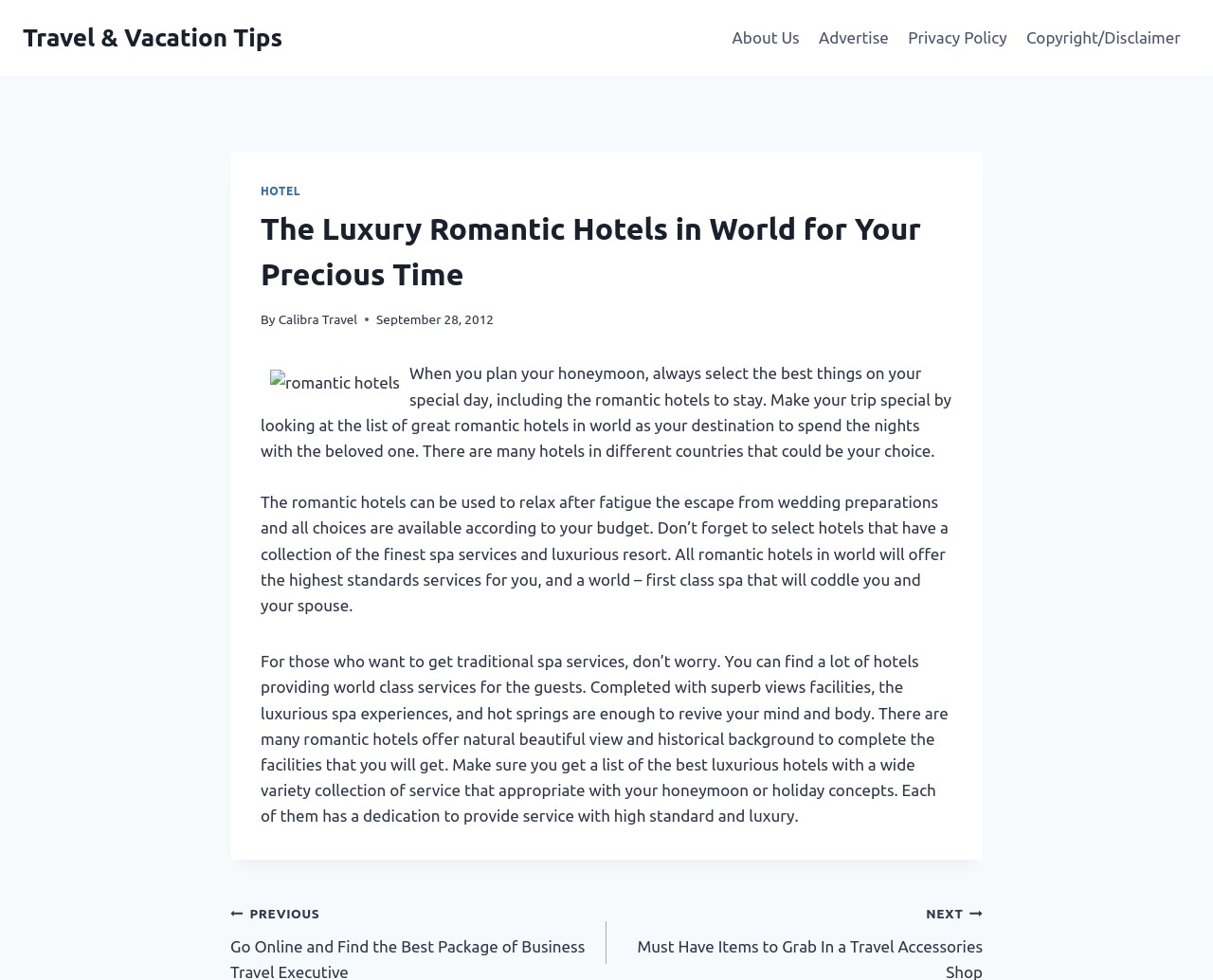What is the purpose of the romantic hotels? Based on the image, give a response in one word or a short phrase.

To relax and rejuvenate